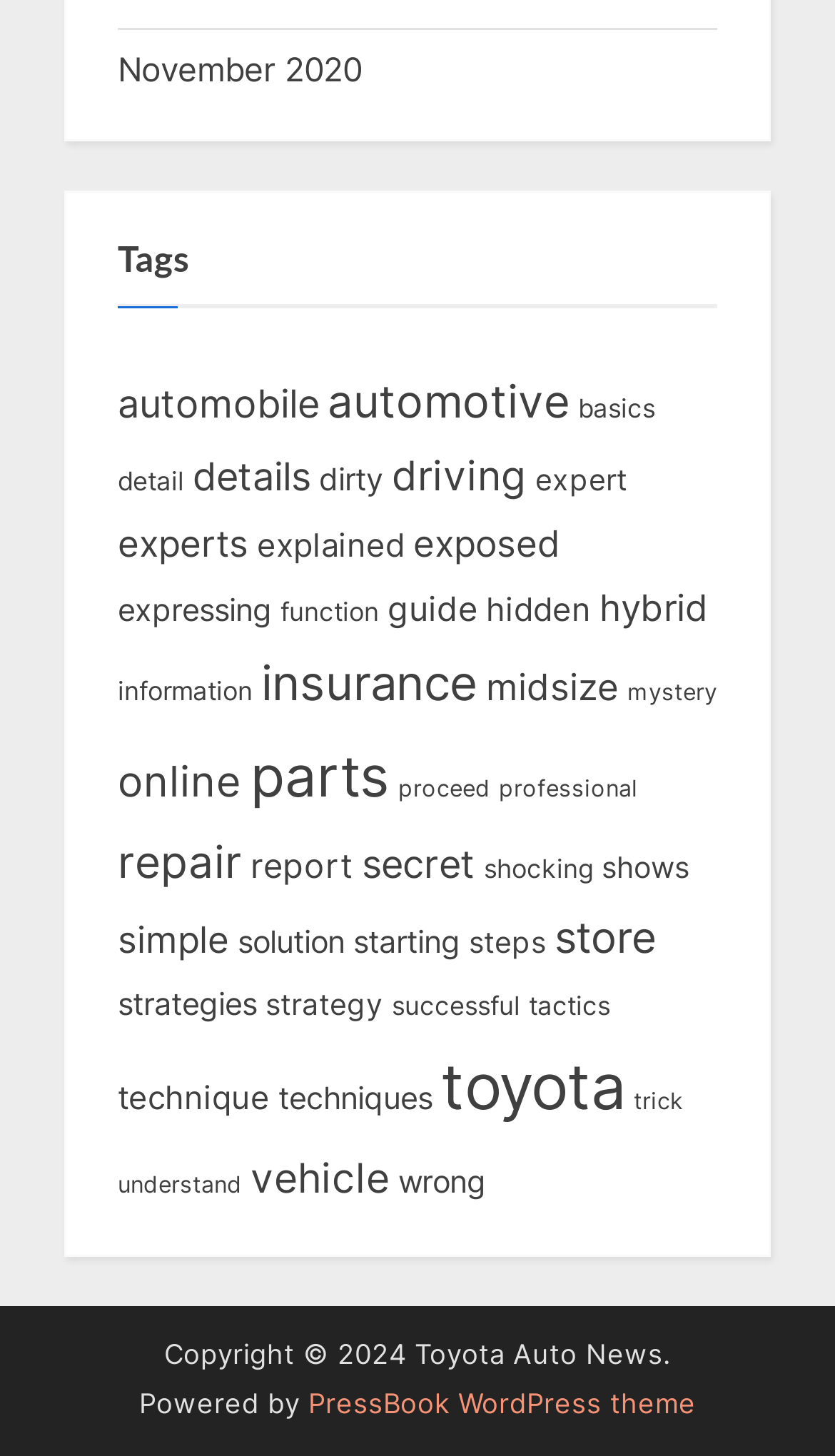Find the bounding box coordinates for the area that should be clicked to accomplish the instruction: "Explore the 'toyota' section".

[0.528, 0.721, 0.749, 0.773]